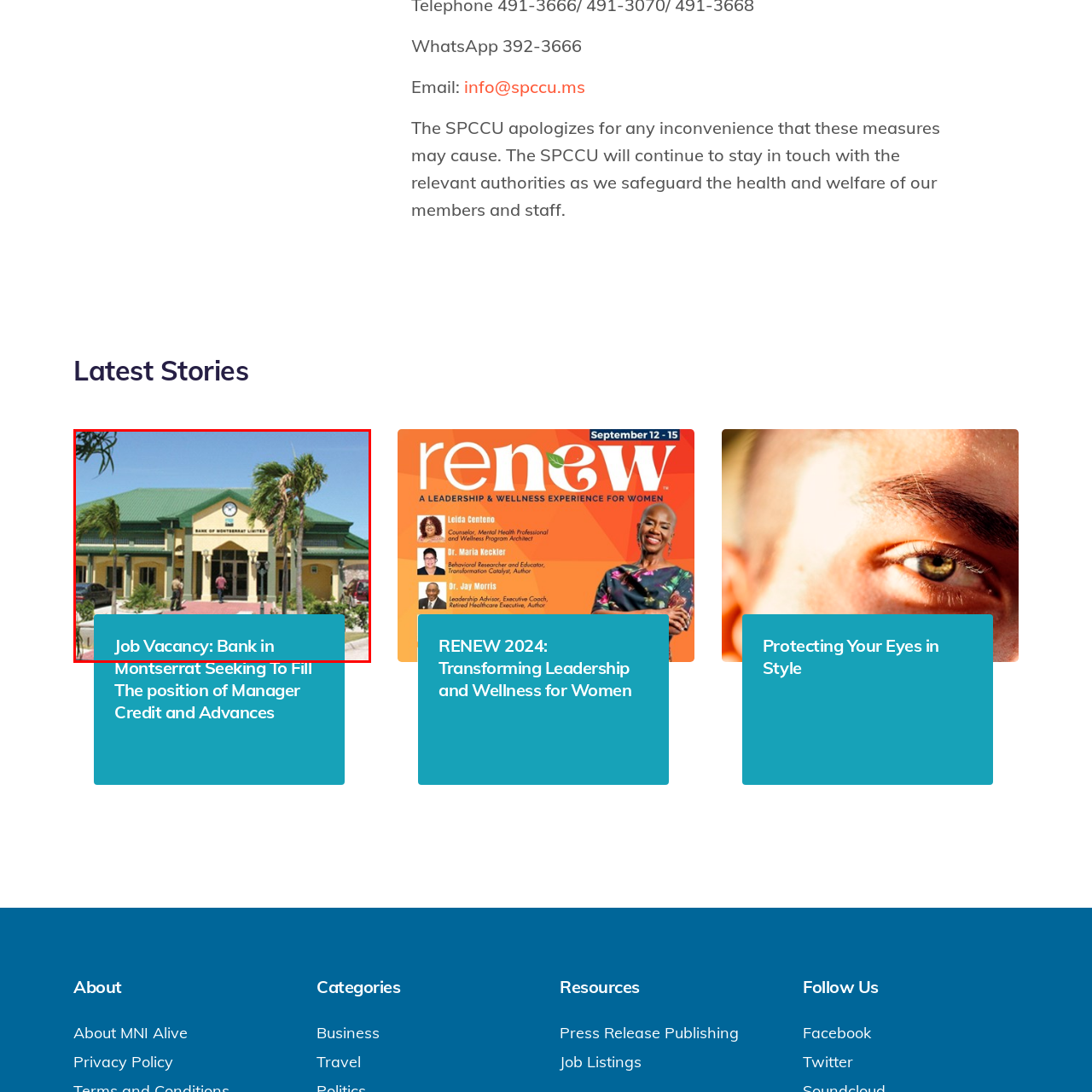What is the purpose of the banner at the bottom of the image?
Look closely at the area highlighted by the red bounding box and give a detailed response to the question.

The caption explains that the banner highlights a job vacancy opportunity at the bank, inviting potential candidates to apply for a position related to the bank's operations in Montserrat, which reveals the purpose of the banner.